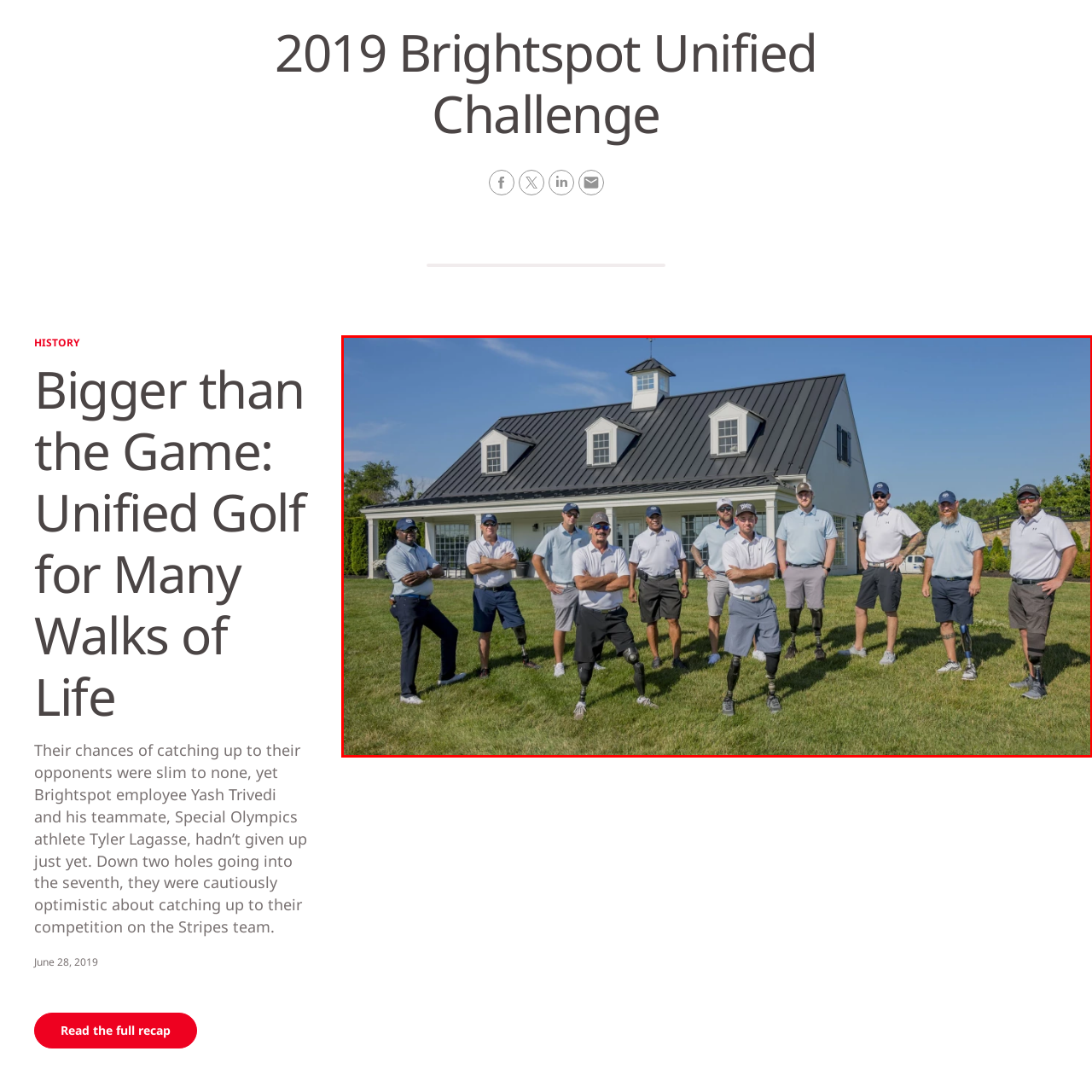Generate a meticulous caption for the image that is highlighted by the red boundary line.

The image captures a group of participants proudly posing in front of a charming house with a dark metal roof, set against a bright blue sky. There are ten individuals, predominantly wearing light blue and white polo shirts, and some are sporting caps. Among them, a few stand out with visible prosthetic legs, embodying resilience and strength. They are standing on a well-manicured lawn, exuding a sense of camaraderie and determination. This gathering seems to be part of a celebratory event related to golf, highlighting the theme of inclusivity and collaboration in sports, particularly referencing the "Unified Golf" initiative that aims to bring together athletes from various backgrounds. The atmosphere is one of optimism and sportsmanship, reflective of the spirit found in events like the "2019 Brightspot Unified Challenge."